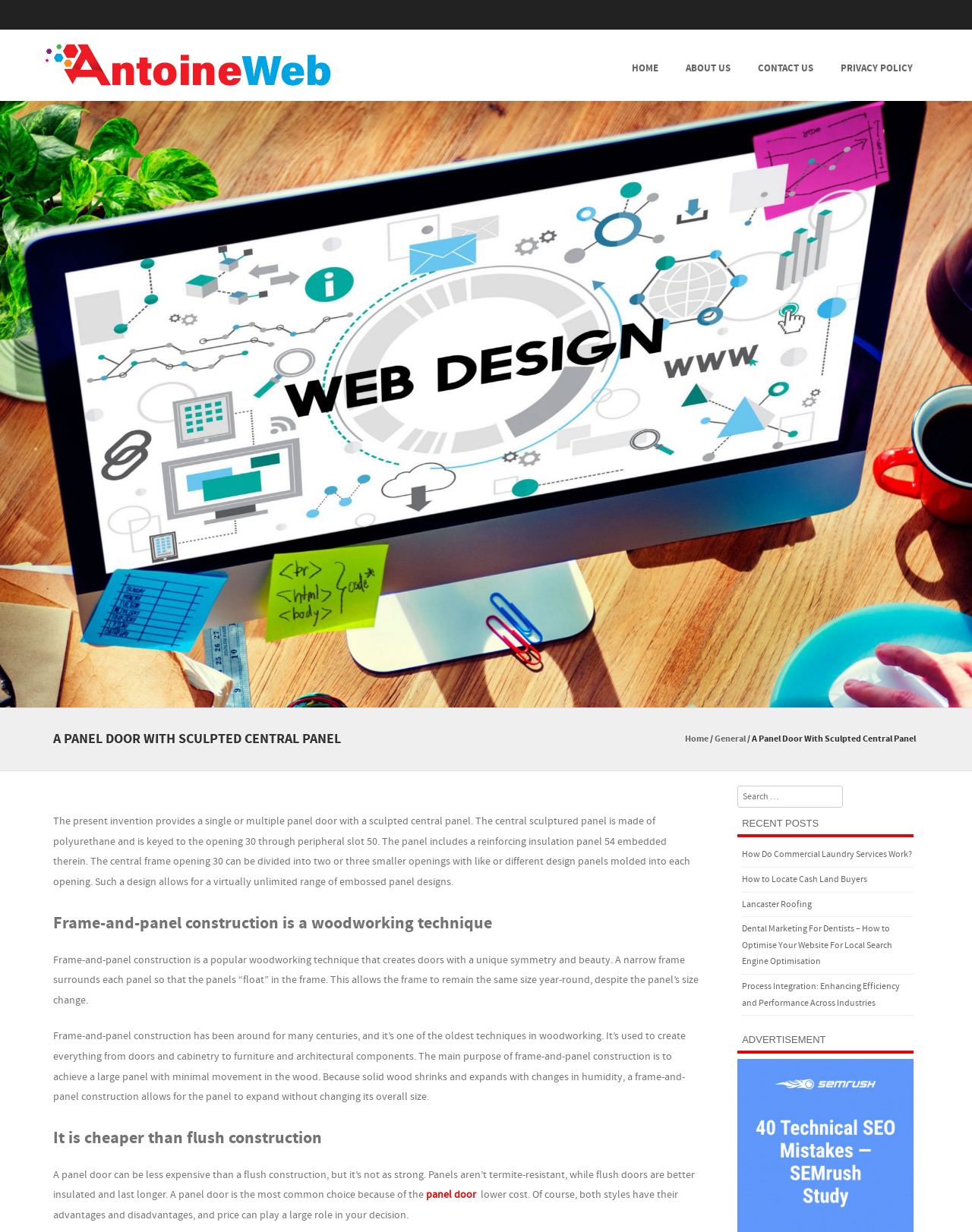Pinpoint the bounding box coordinates for the area that should be clicked to perform the following instruction: "Click the 'CONTACT US' link".

[0.766, 0.024, 0.851, 0.082]